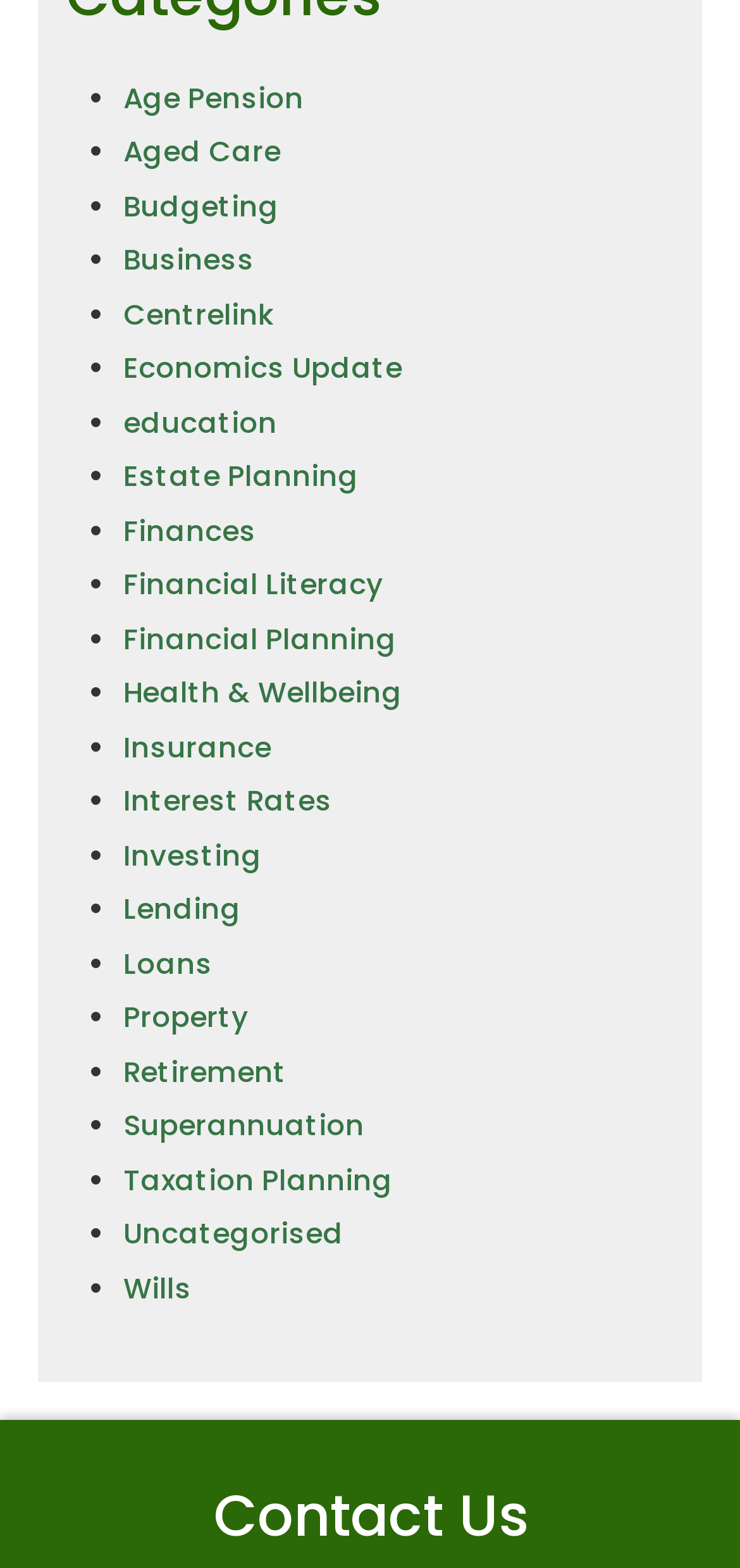Locate the bounding box coordinates of the element that should be clicked to fulfill the instruction: "Type your name".

None